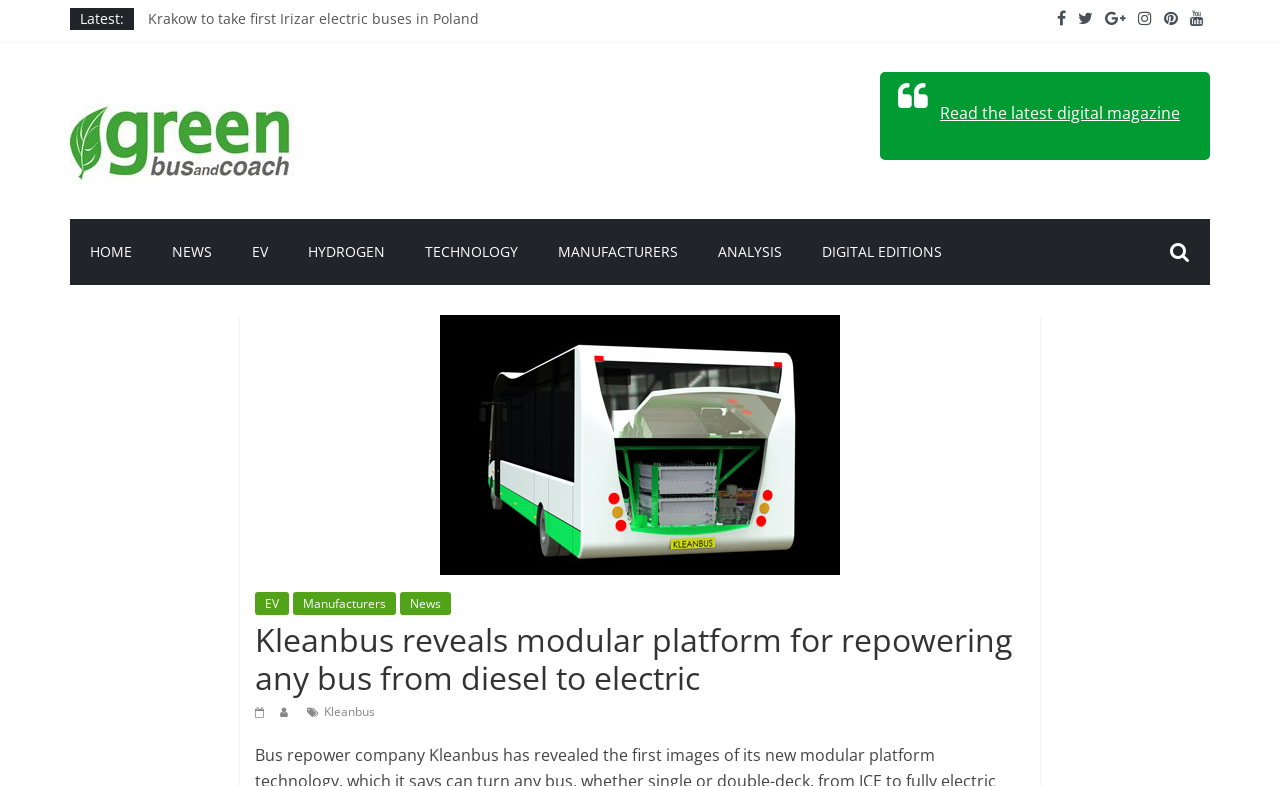Find the bounding box coordinates of the clickable element required to execute the following instruction: "Read the digital magazine". Provide the coordinates as four float numbers between 0 and 1, i.e., [left, top, right, bottom].

[0.734, 0.13, 0.922, 0.158]